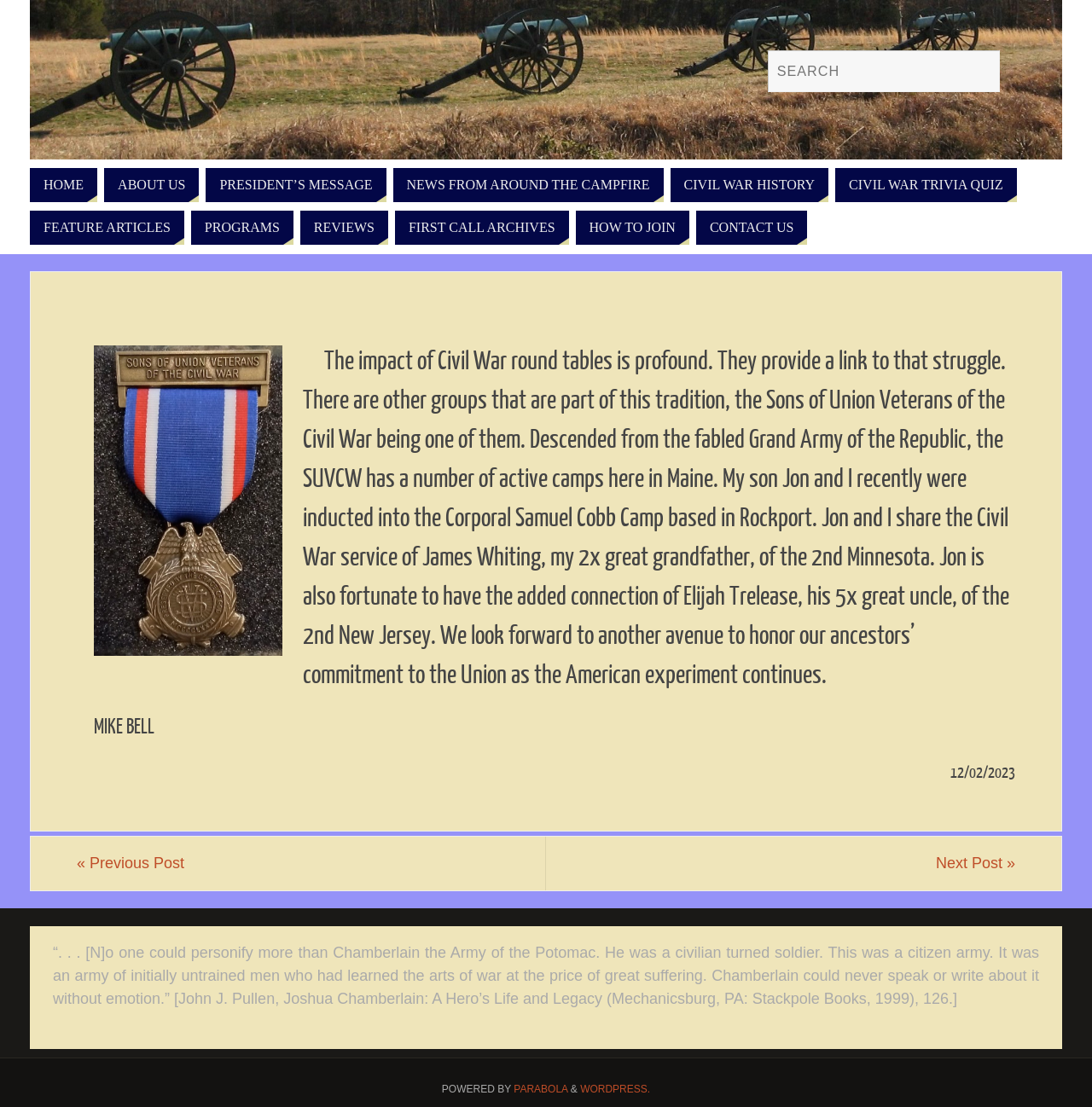Summarize the webpage with intricate details.

The webpage is dedicated to the Joshua L. Chamberlain Civil War Roundtable. At the top, there is a search bar with a "Search" button, allowing users to search for specific content. Below the search bar, there is a navigation menu with links to various sections, including "HOME", "ABOUT US", "PRESIDENT'S MESSAGE", "NEWS FROM AROUND THE CAMPFIRE", "CIVIL WAR HISTORY", "CIVIL WAR TRIVIA QUIZ", "FEATURE ARTICLES", "PROGRAMS", "REVIEWS", "FIRST CALL ARCHIVES", "HOW TO JOIN", and "CONTACT US".

The main content area features a heading that discusses the impact of Civil War round tables, followed by a personal account of the author's experience with the Sons of Union Veterans of the Civil War. The text is accompanied by the author's name, "MIKE BELL", and the date "12/02/2023". There are also links to previous and next posts at the bottom of the main content area.

In the bottom section of the webpage, there is a complementary area with a quote about Joshua Chamberlain, attributed to John J. Pullen's book "Joshua Chamberlain: A Hero's Life and Legacy". At the very bottom, there is a footer section with text "POWERED BY" and links to "PARABOLA" and "WORDPRESS".